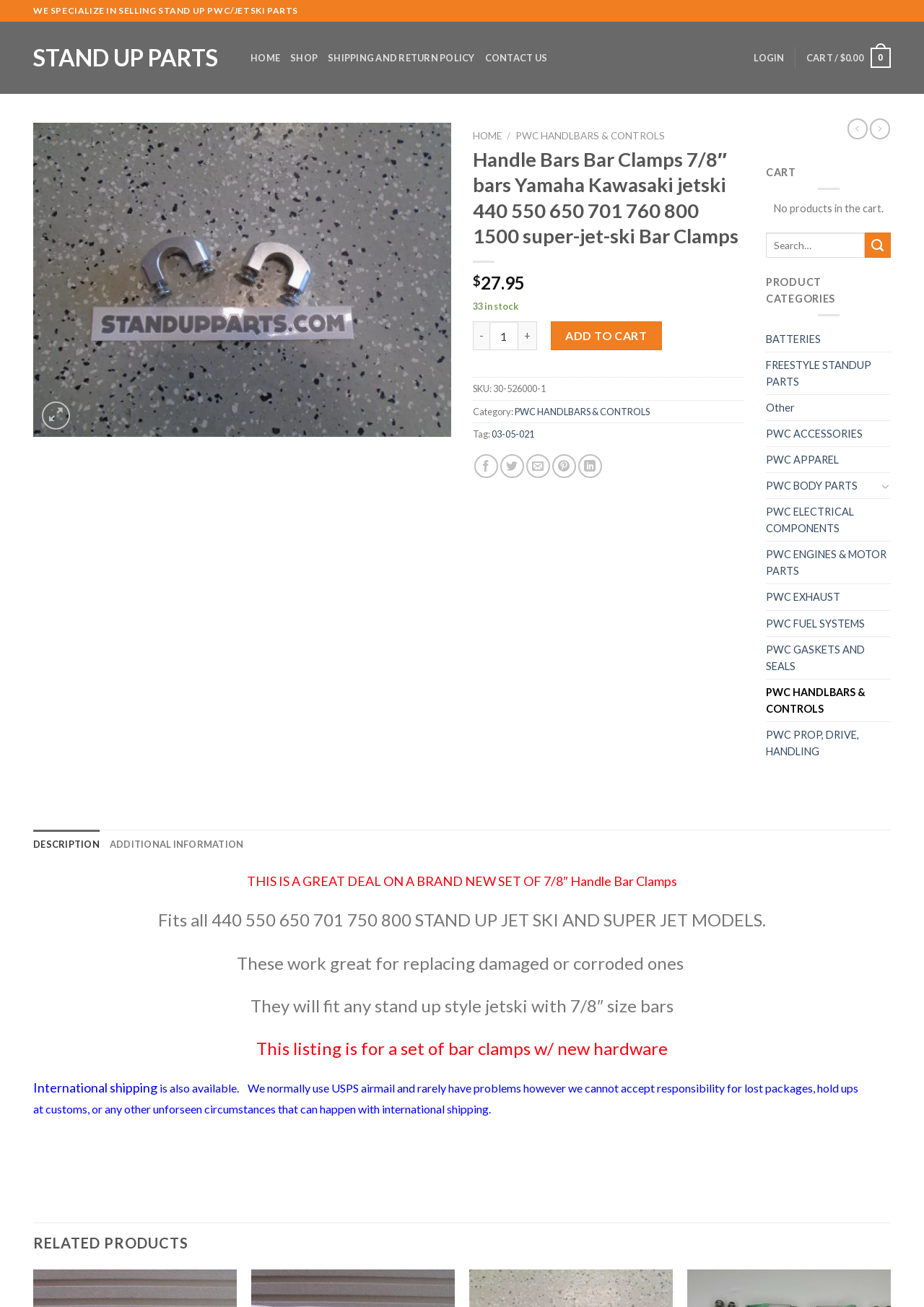Highlight the bounding box coordinates of the element you need to click to perform the following instruction: "Click on Company Profile."

None